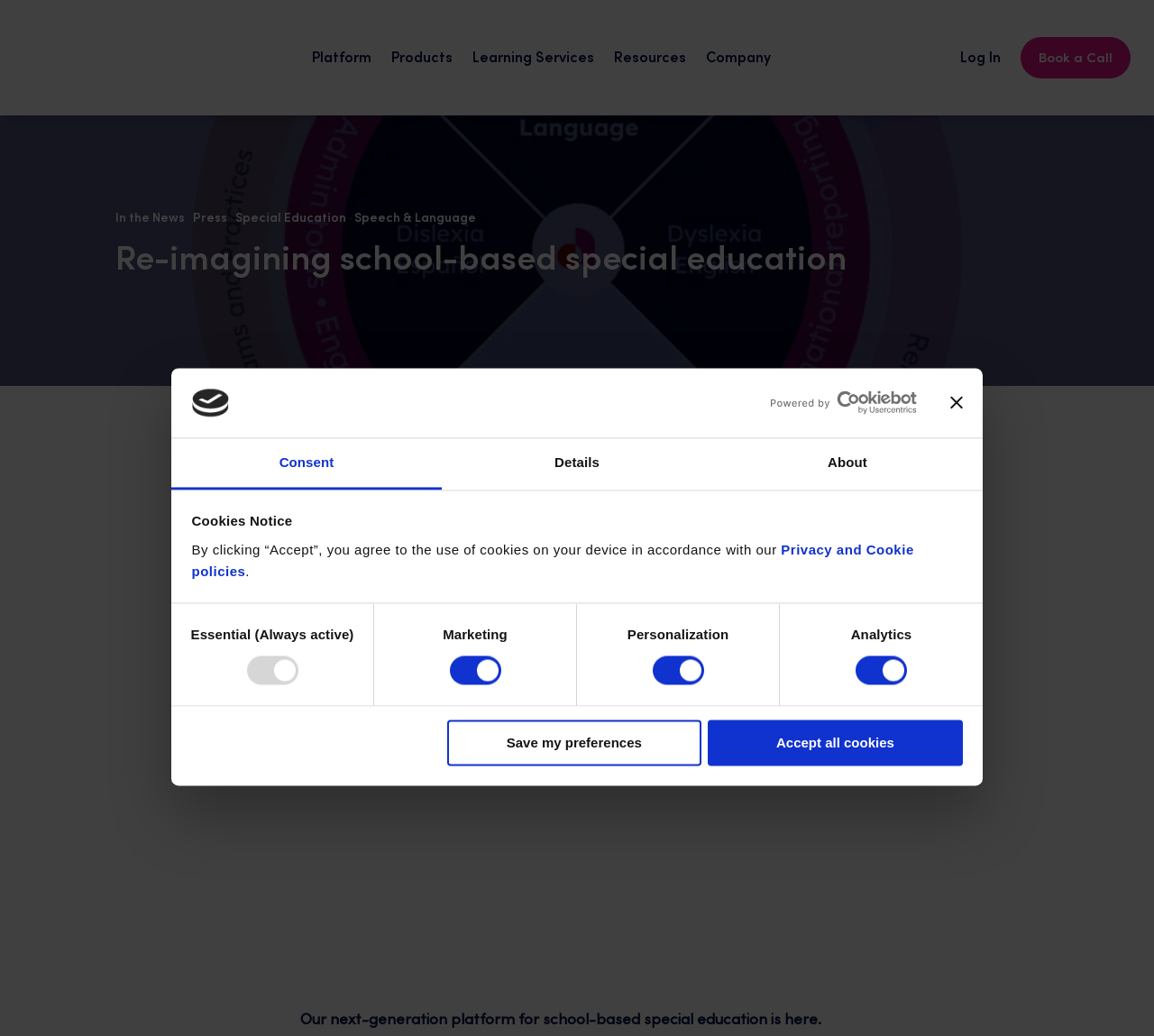What is the purpose of the 'Save my preferences' button?
Utilize the information in the image to give a detailed answer to the question.

The 'Save my preferences' button is located in the 'Cookies Notice' section, which suggests that it is related to saving user preferences for cookies. The button is likely used to save the user's selected cookie preferences, such as which types of cookies to allow or block.